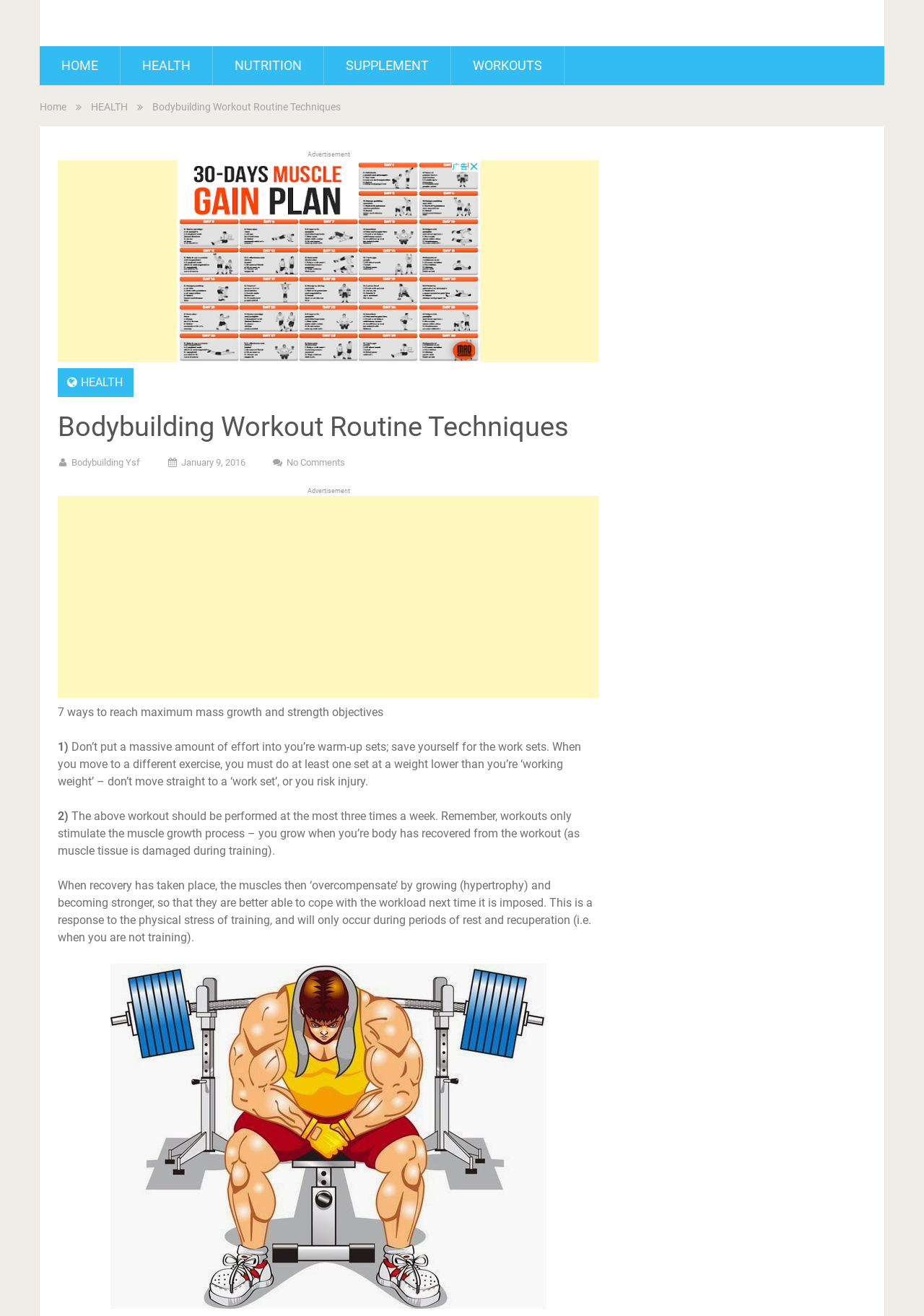How often should the workout be performed?
Answer with a single word or phrase, using the screenshot for reference.

Three times a week